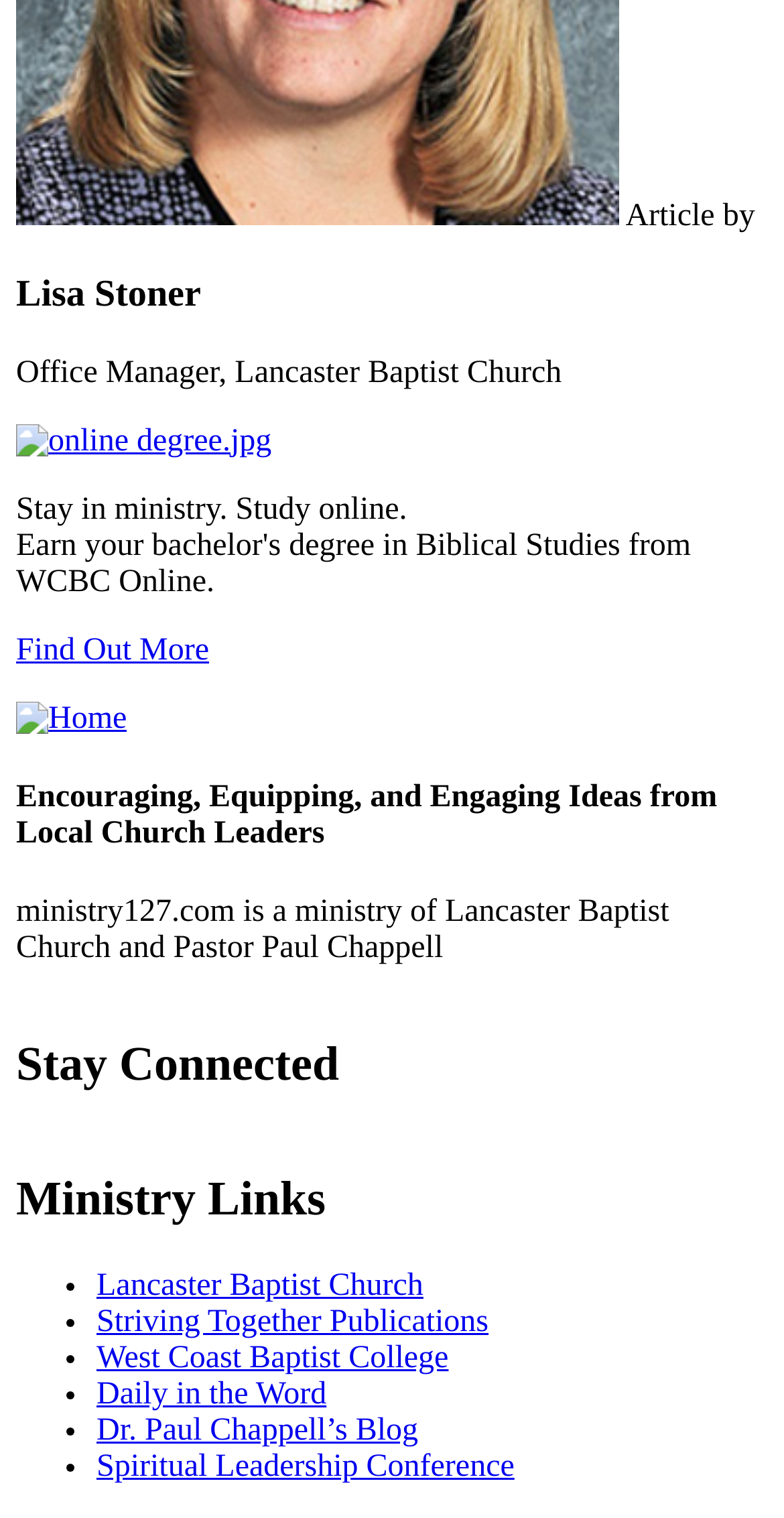Answer the question in one word or a short phrase:
What is the purpose of the online degree program?

Stay in ministry